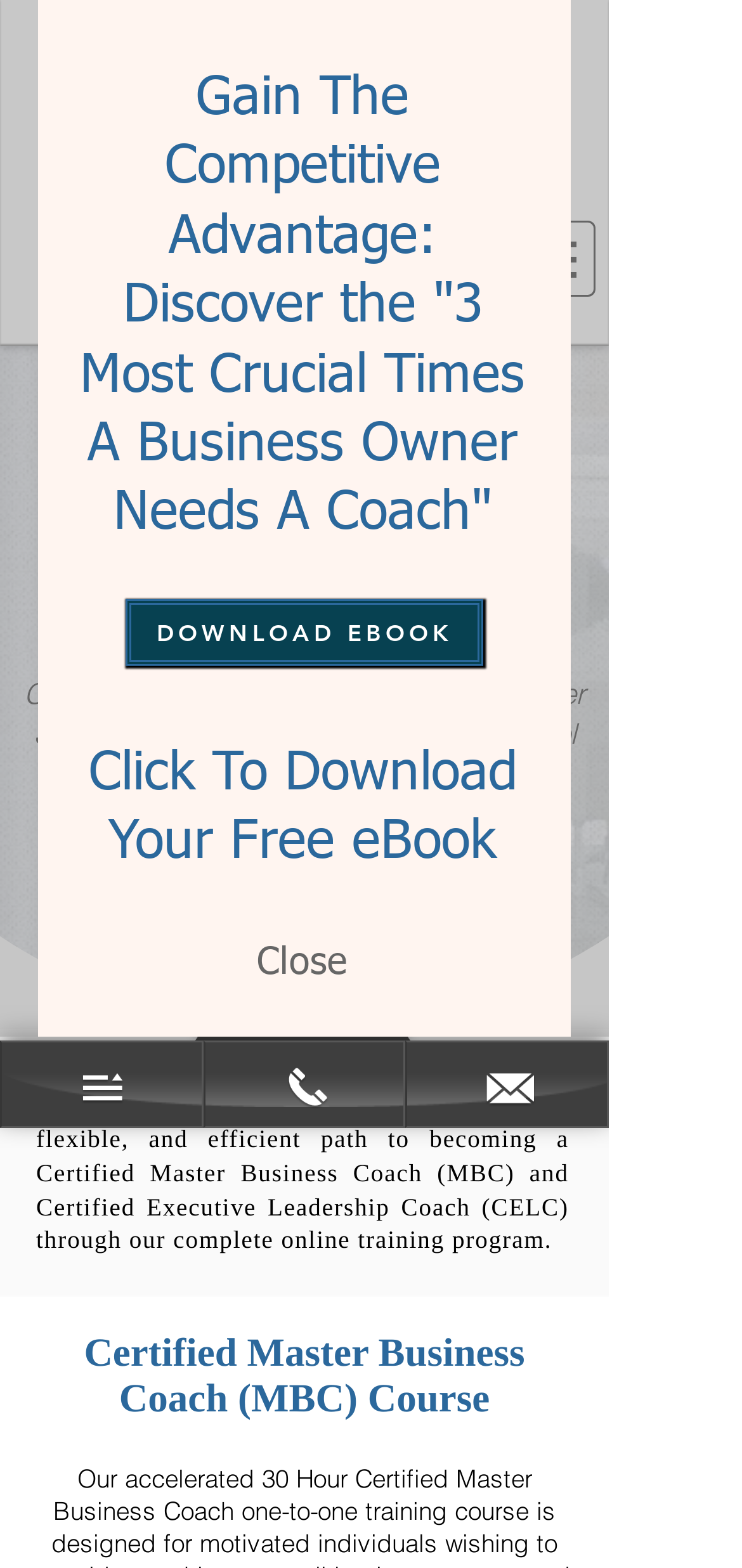What can be downloaded from the webpage?
From the image, respond with a single word or phrase.

Ebook